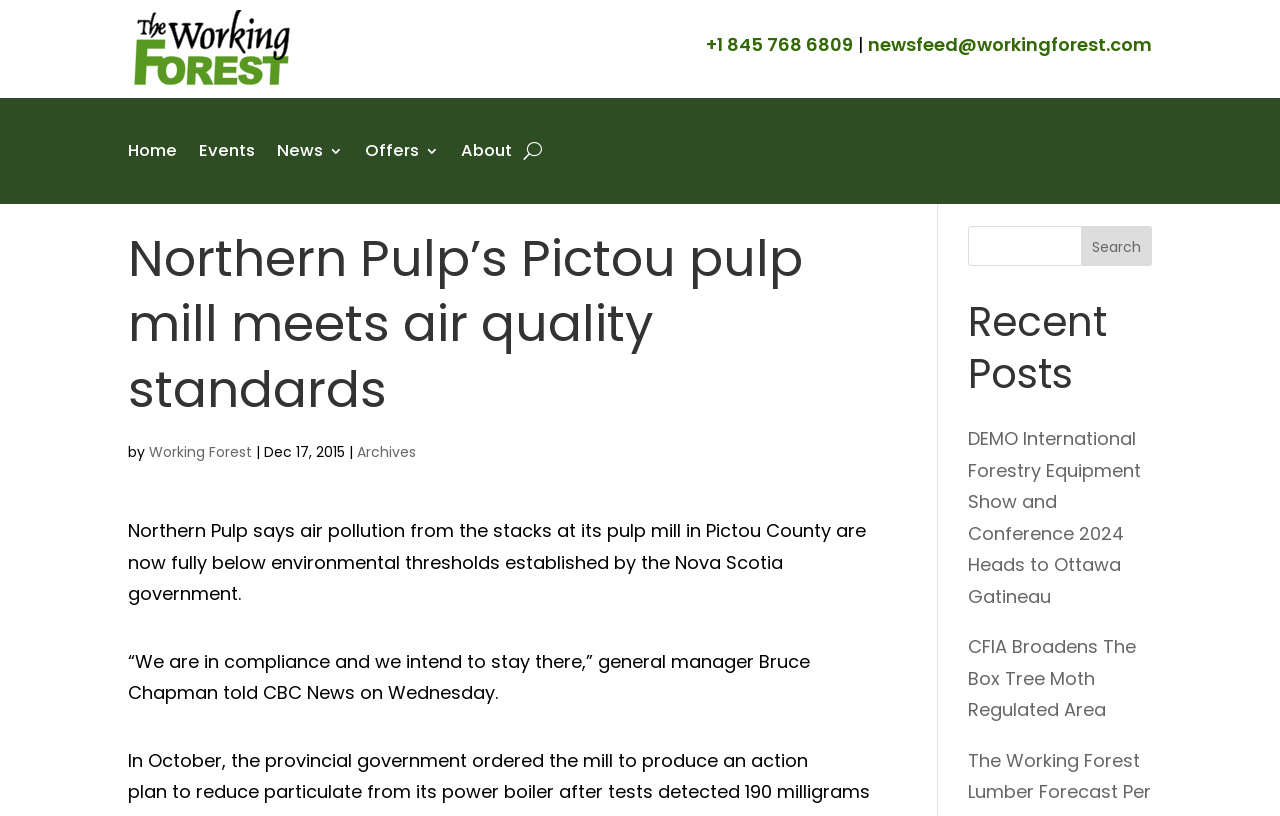Can you identify the bounding box coordinates of the clickable region needed to carry out this instruction: 'Learn about Flipkart Startup Accelerator Program'? The coordinates should be four float numbers within the range of 0 to 1, stated as [left, top, right, bottom].

None